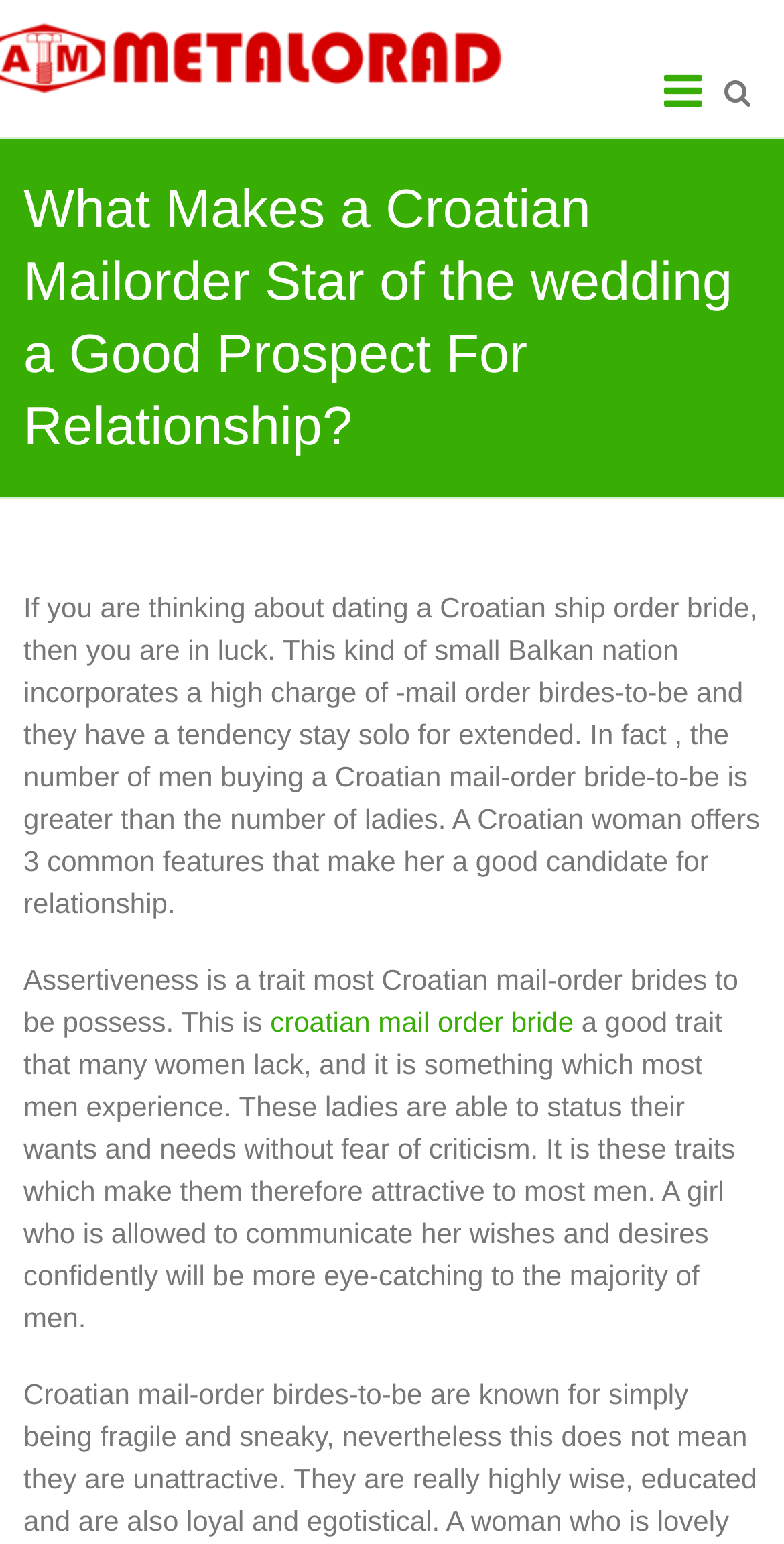Articulate a detailed summary of the webpage's content and design.

The webpage is about Metalorad Valjevo, a company that provides machines and equipment for complete pellet lines. At the top-left corner, there is a link and a heading with the company name "Metalorad Valjevo". Below the company name, there is a static text that reads "Sarađujte s nama jer mi znamo s metalom!" which translates to "Collaborate with us because we know metal!".

The main content of the webpage is an article titled "What Makes a Croatian Mailorder Star of the Bride a Good Prospect For Relationship?" which is located below the company information. The article starts with a static text that provides an introduction to Croatian mail-order brides, stating that they are in high demand and have a high chance of getting married. 

The article then highlights three common features that make Croatian women good candidates for marriage. The first feature mentioned is assertiveness, which is described as a good trait that many women lack. There is a link to "croatian mail order bride" in the middle of the article. The text continues to explain how assertive women are more attractive to men because they can confidently communicate their wishes and desires.